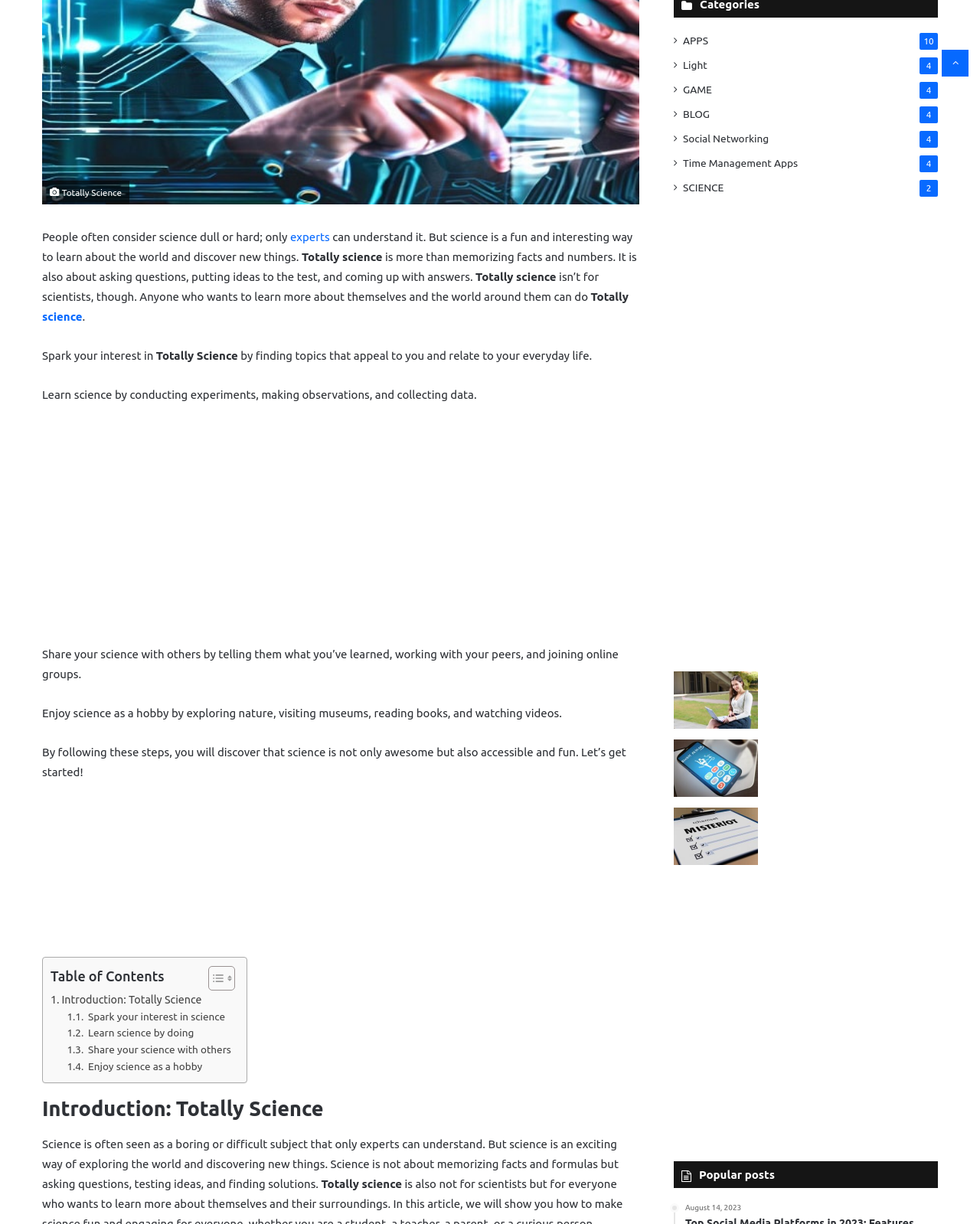Answer the following query concisely with a single word or phrase:
How many advertisements are there on this webpage?

3